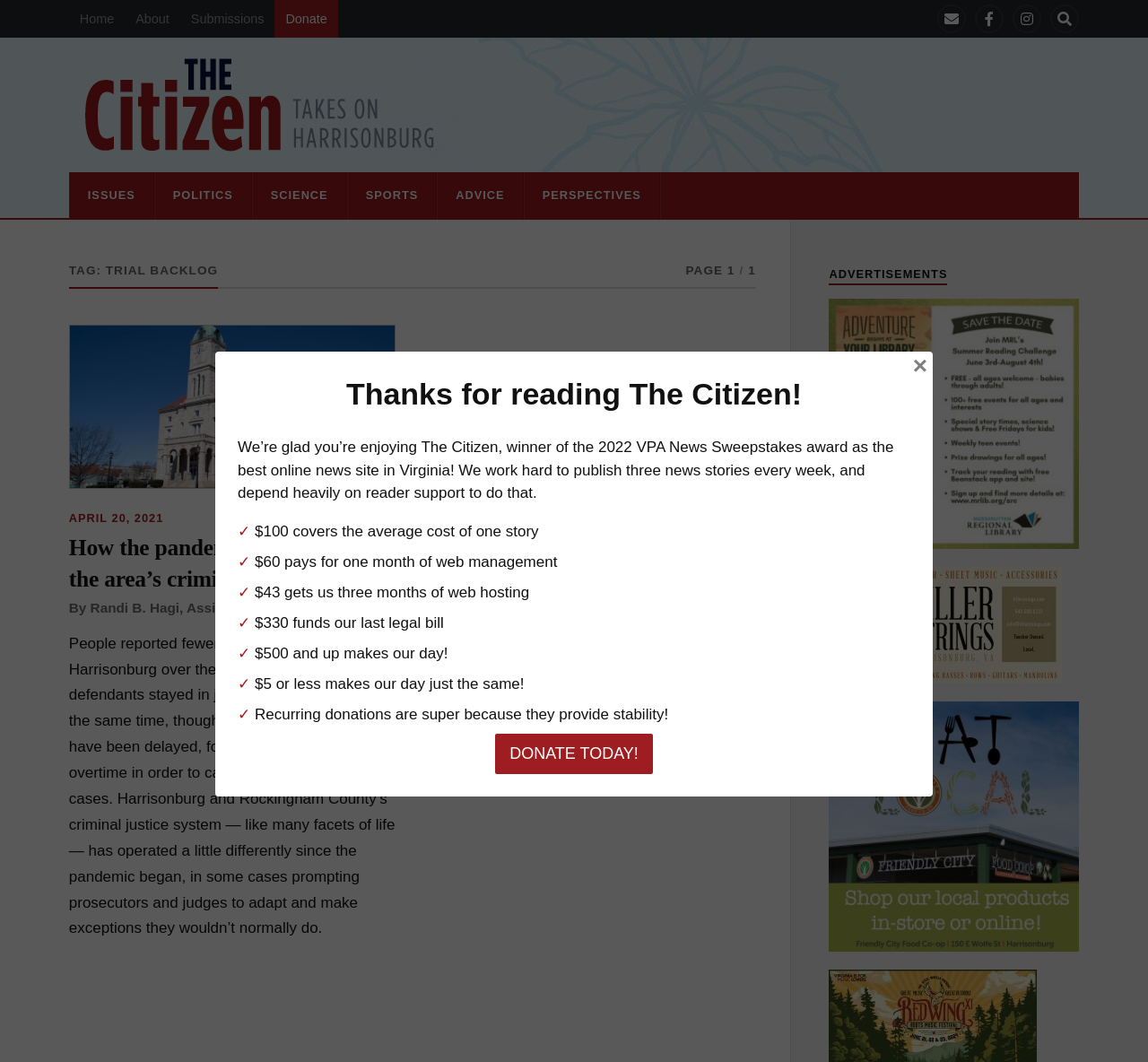Pinpoint the bounding box coordinates for the area that should be clicked to perform the following instruction: "go to homepage".

[0.06, 0.036, 0.94, 0.163]